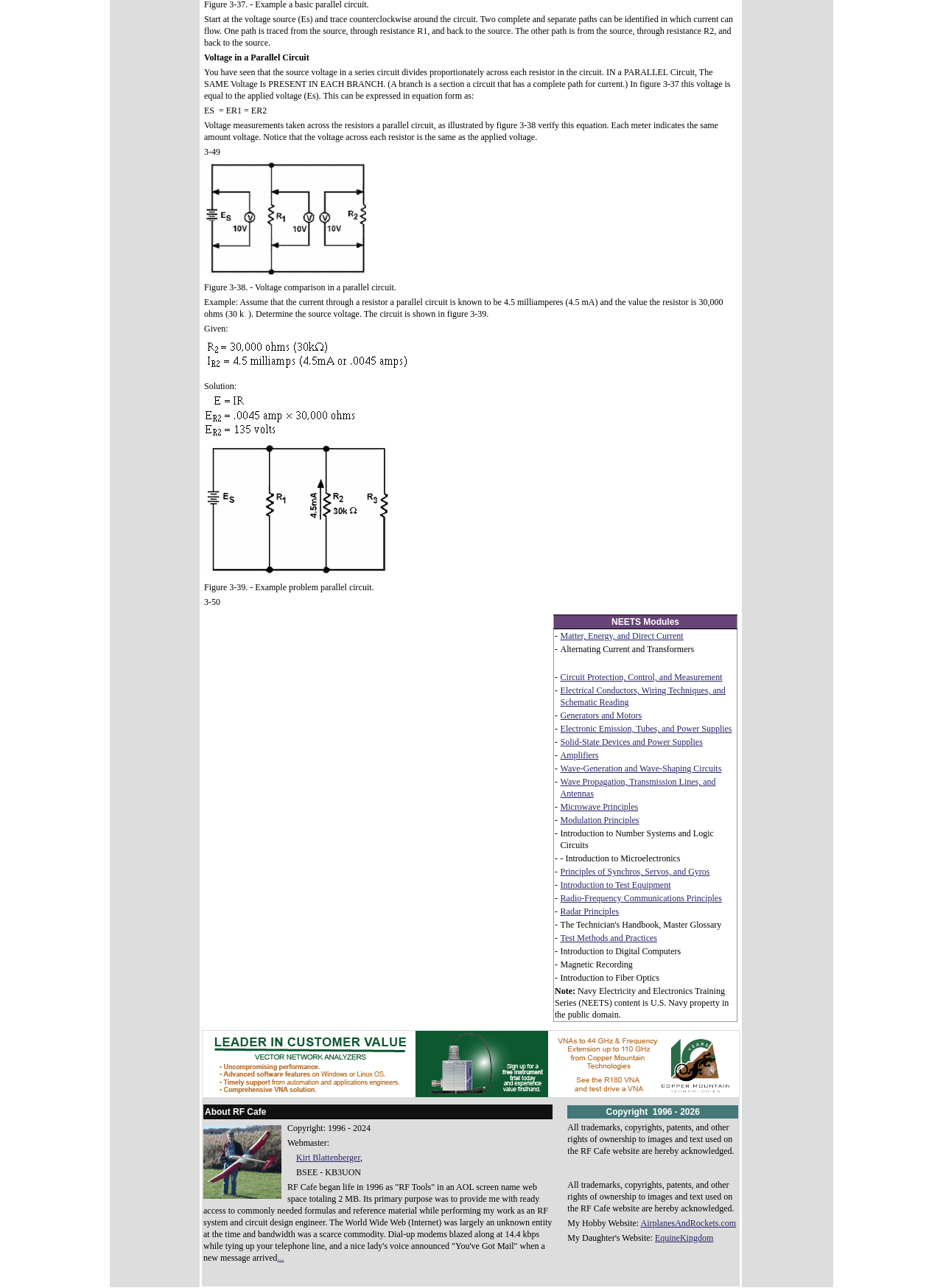Can you give a comprehensive explanation to the question given the content of the image?
What is the current through the resistor in the example problem?

In the example problem, it is stated that 'the current through a resistor a parallel circuit is known to be 4.5 milliamperes (4.5 mA).' This is the current through the resistor in the example problem.